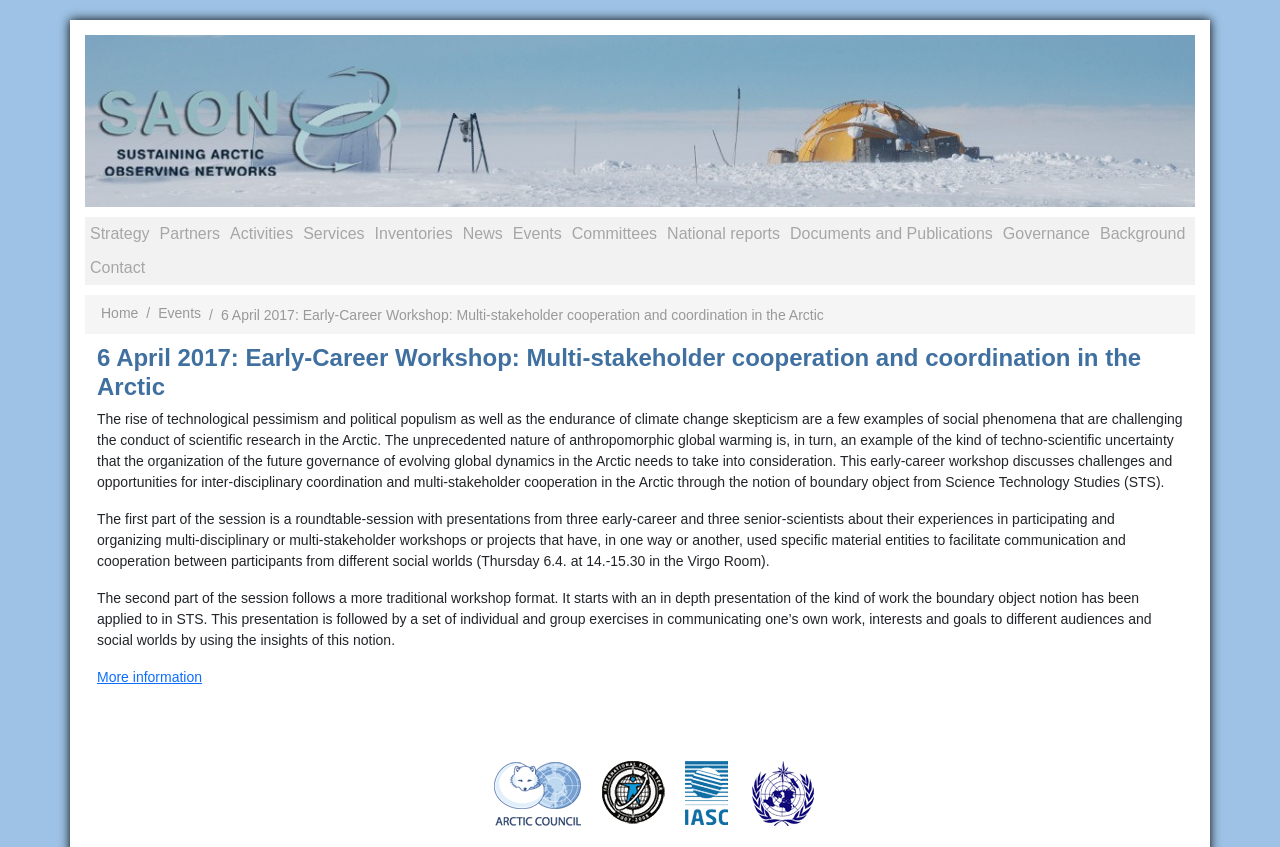What is the format of the second part of the session?
Can you provide an in-depth and detailed response to the question?

I found this answer by reading the text 'The second part of the session follows a more traditional workshop format.' which describes the format of the second part of the session.